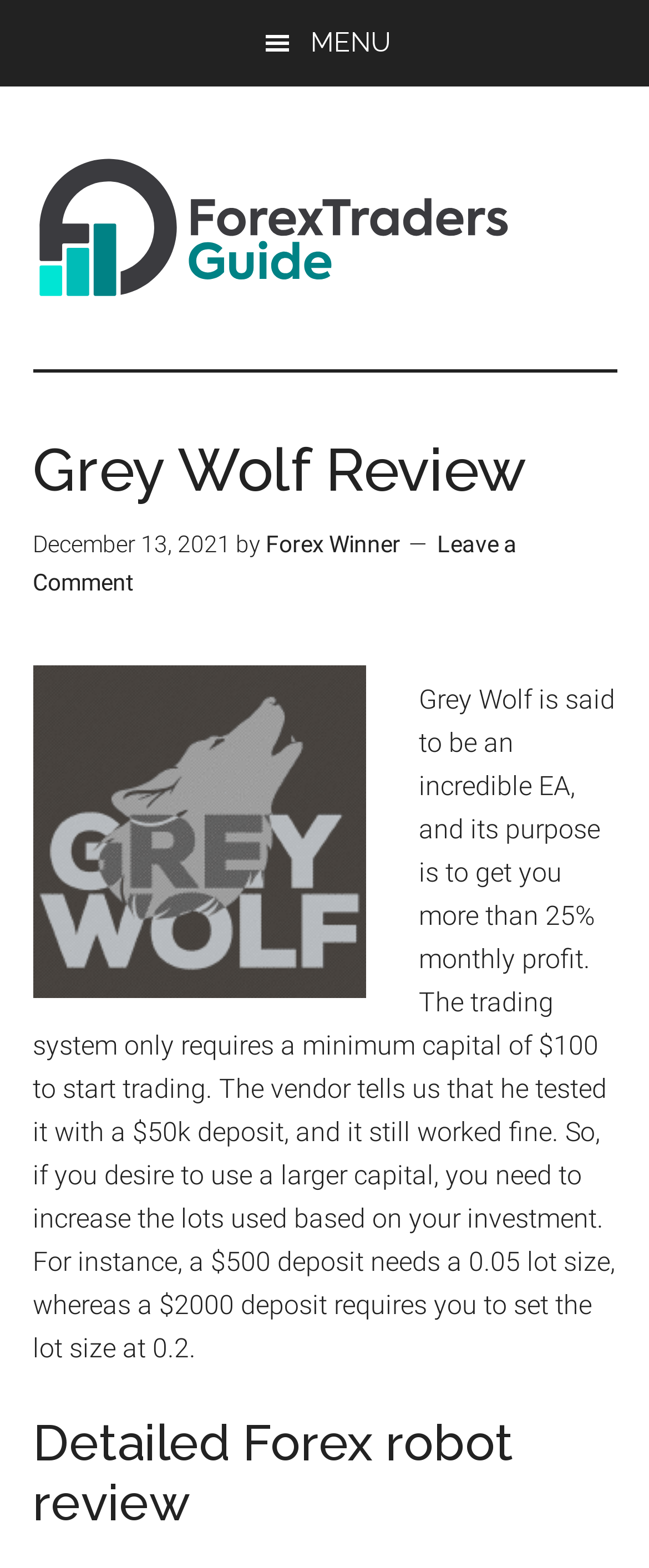Using the details from the image, please elaborate on the following question: Who is the author of the review?

The webpage shows a link 'Forex Winner' next to the text 'by', indicating that Forex Winner is the author of the review.